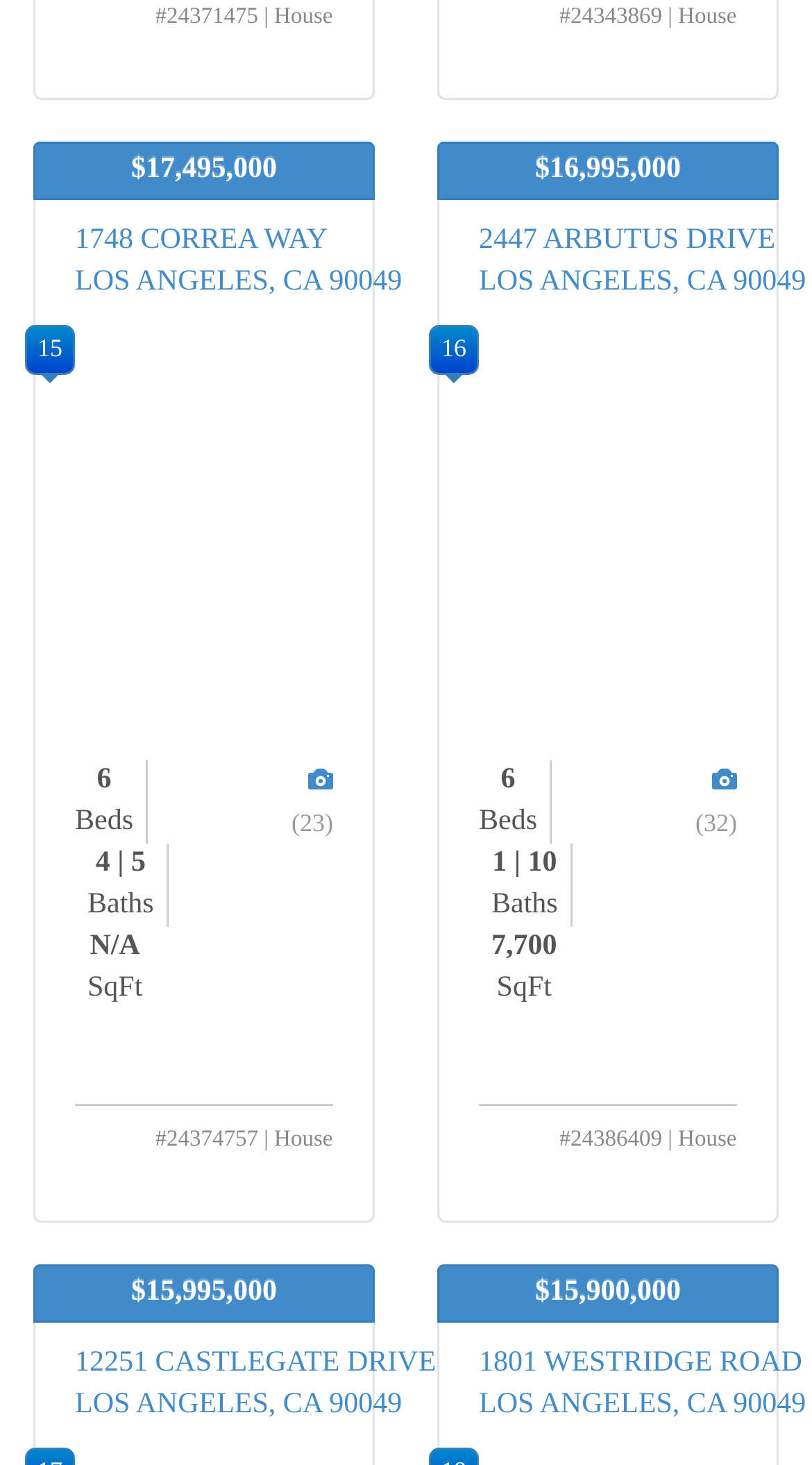How many bedrooms does the second house have?
Please provide a comprehensive answer to the question based on the webpage screenshot.

The second house has 1 to 10 bedrooms, as indicated by the StaticText element with the text '1 | 10'.